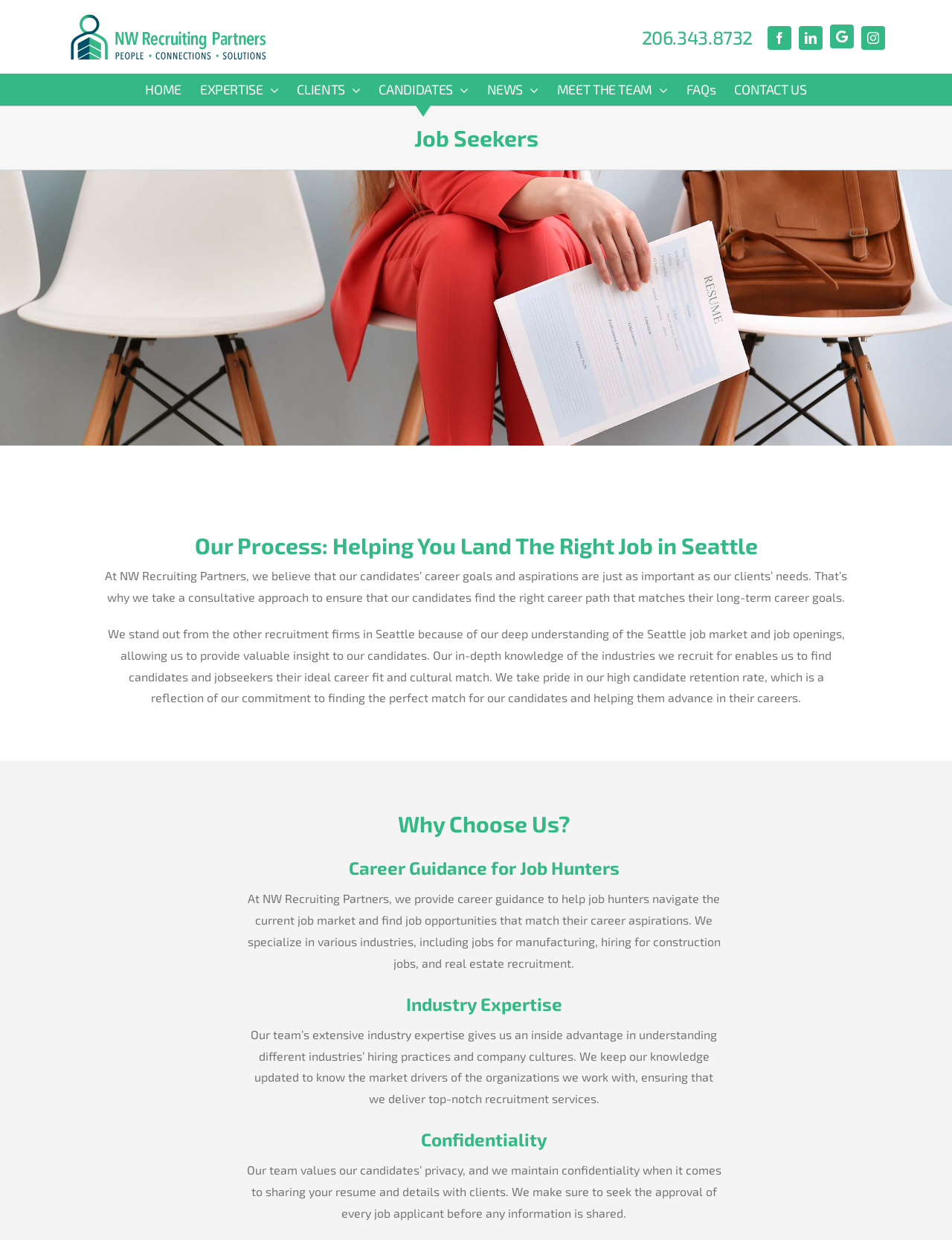Answer with a single word or phrase: 
What is the main focus of NW Recruiting Partners?

Helping job seekers find the right job